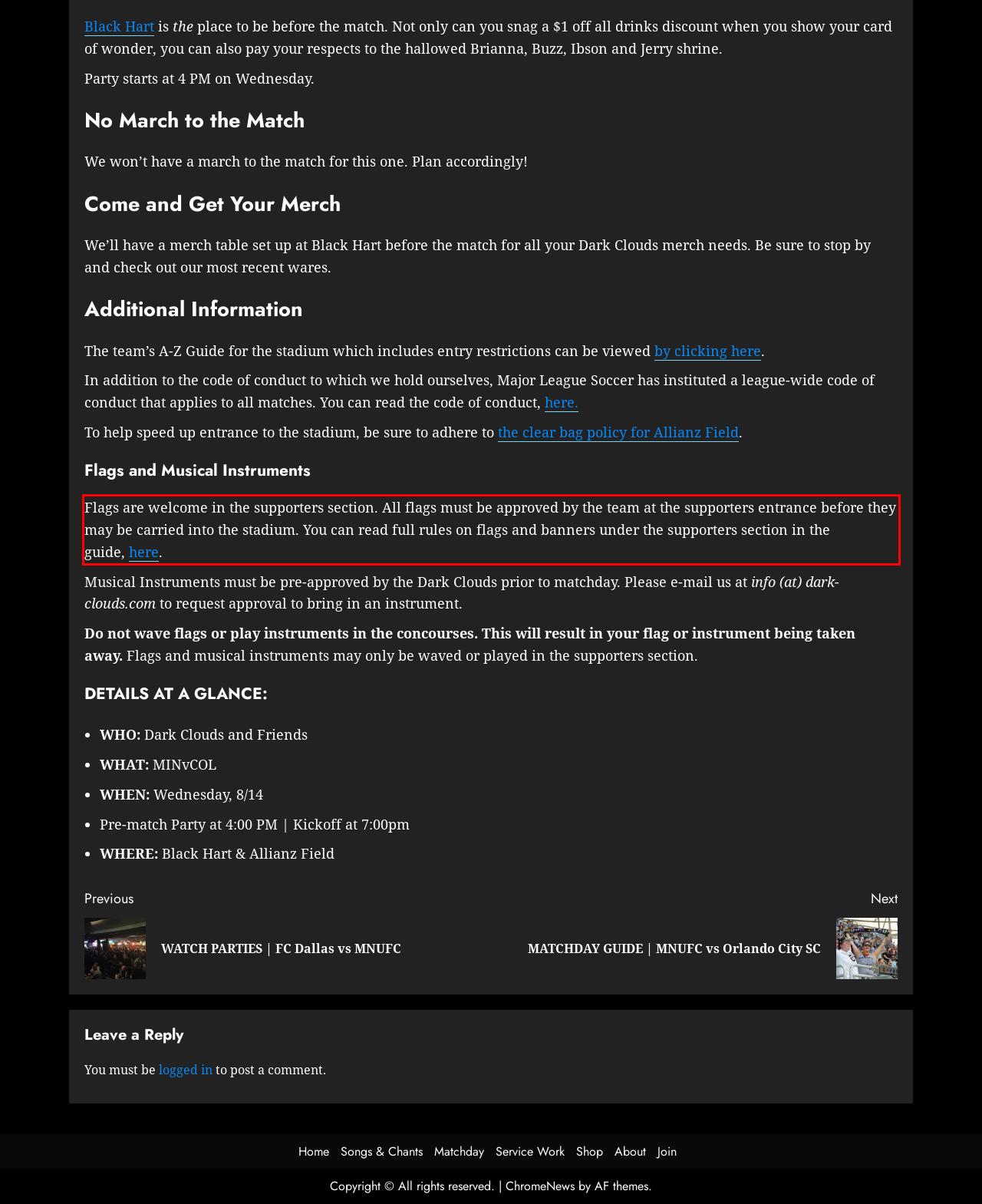Analyze the screenshot of a webpage where a red rectangle is bounding a UI element. Extract and generate the text content within this red bounding box.

Flags are welcome in the supporters section. All flags must be approved by the team at the supporters entrance before they may be carried into the stadium. You can read full rules on flags and banners under the supporters section in the guide, here.